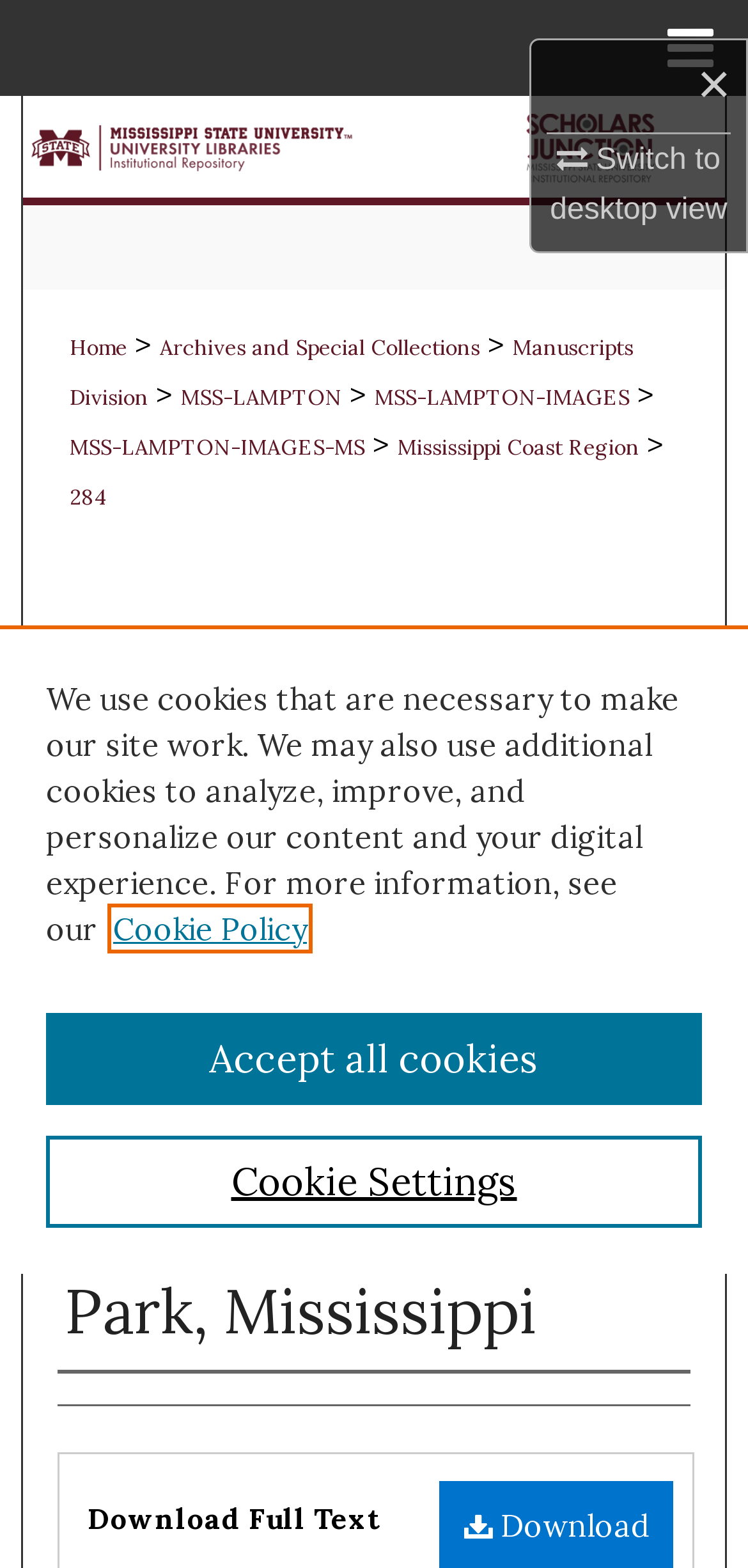Please respond to the question with a concise word or phrase:
What is the name of the state park in the picture?

Buccaneer State Park